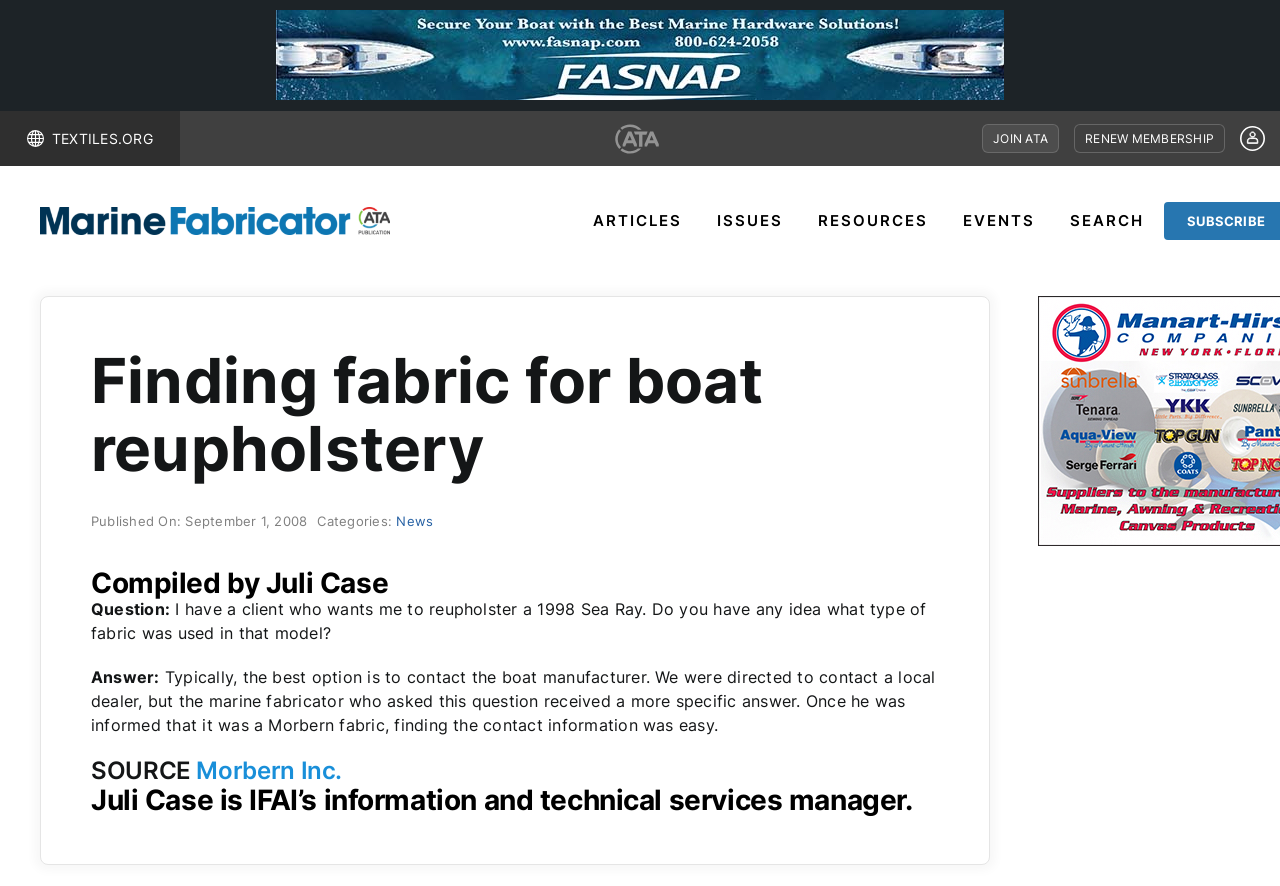Elaborate on the different components and information displayed on the webpage.

This webpage is about finding fabric for boat reupholstery, specifically for a 1998 Sea Ray. At the top, there is an advertisement iframe, followed by several links to external websites, including TEXTILES.ORG, ATA, and others. These links are accompanied by small images. 

Below these links, there is a navigation menu with options such as ARTICLES, ISSUES, RESOURCES, EVENTS, and SEARCH. 

The main content of the webpage starts with a heading "Finding fabric for boat reupholstery" and a publication date "September 1, 2008". The article is compiled by Juli Case and has a question from a client who wants to reupholster a 1998 Sea Ray. The client is asking about the type of fabric used in that model. 

The answer to the question is provided below, suggesting that the best option is to contact the boat manufacturer. In this case, the marine fabricator was directed to contact a local dealer, but eventually found out that the fabric used was Morbern fabric. The contact information for Morbern Inc. is also provided. 

At the bottom, there is a heading "SOURCE Morbern Inc." with a link to the company's website, and another heading with information about Juli Case, the author of the article.